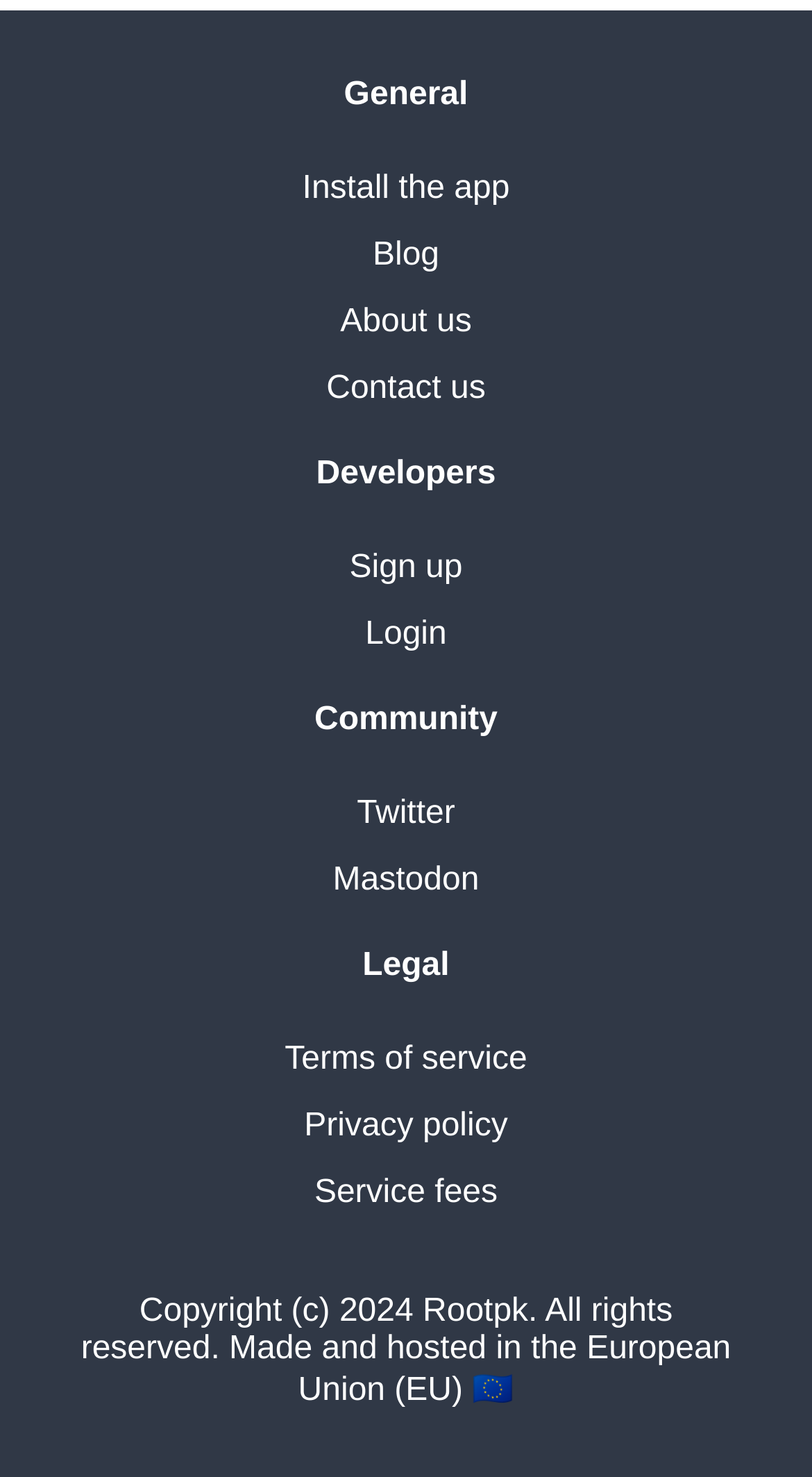Identify the bounding box coordinates for the element you need to click to achieve the following task: "Browse gifts for women". The coordinates must be four float values ranging from 0 to 1, formatted as [left, top, right, bottom].

None